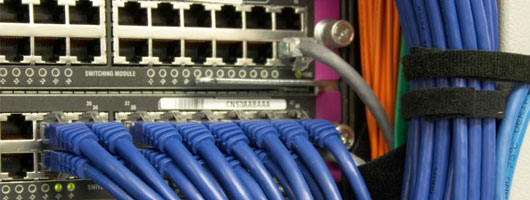Provide a comprehensive description of the image.

The image depicts a close-up view of a network switch, showcasing a well-organized array of Ethernet cables, predominantly blue, plugged into the device's ports. The switch, a key component in networking infrastructure, serves to connect various devices within a network, enabling communication and data transfer. Adjacent to the blue cables, a few other colored cables can be seen, suggesting a structured cabling system that enhances network efficiency. The setting emphasizes a clean and professional environment, indicative of a data center or server room, where proper cable management is crucial for both functionality and aesthetics. This image effectively illustrates the backbone of modern networking technology.